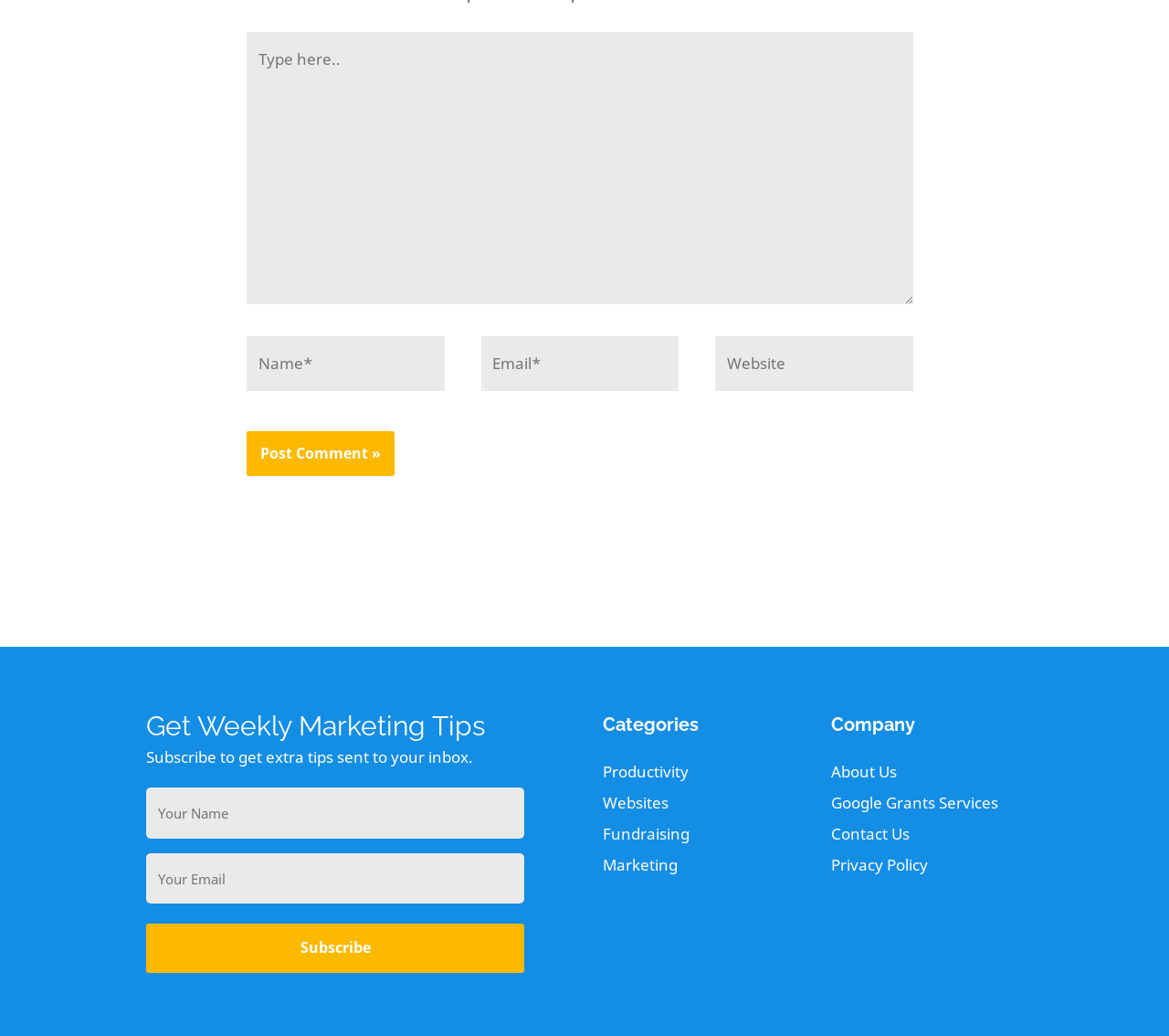Locate the bounding box coordinates of the element to click to perform the following action: 'Visit the Marketing category'. The coordinates should be given as four float values between 0 and 1, in the form of [left, top, right, bottom].

[0.516, 0.825, 0.58, 0.845]